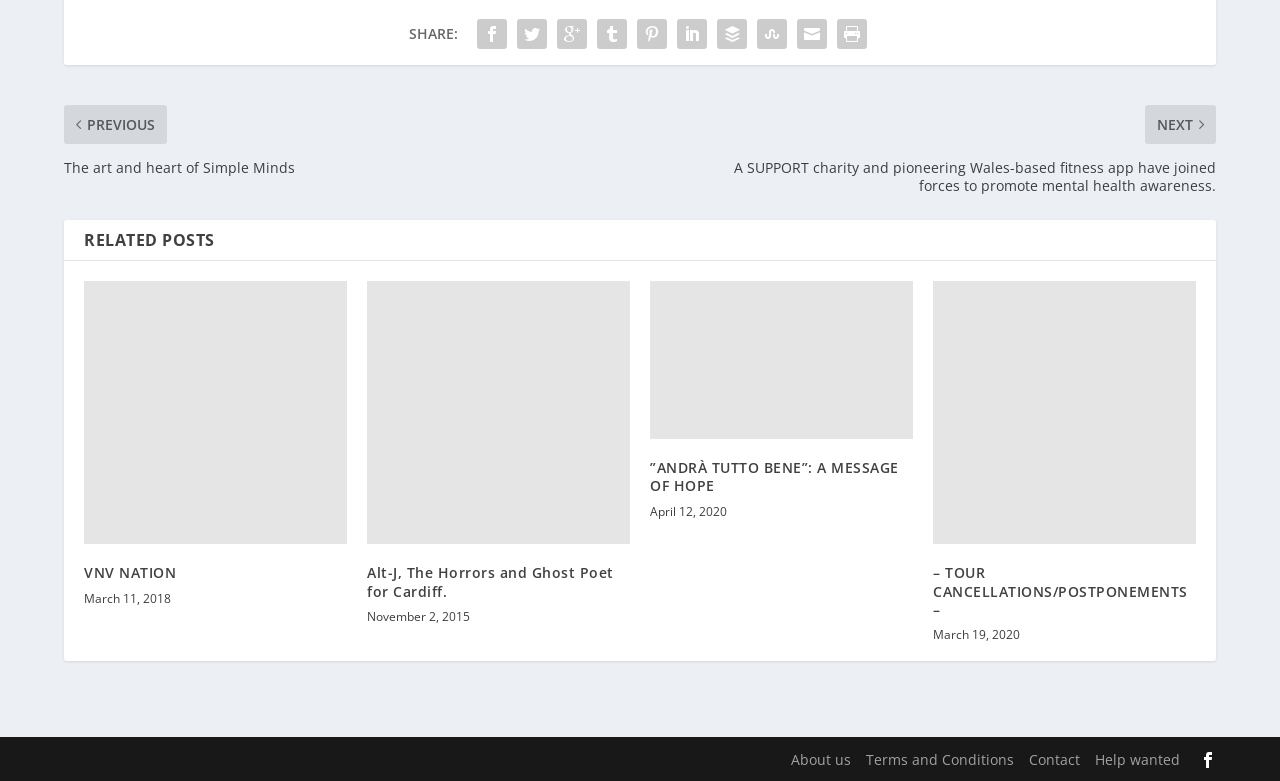Determine the bounding box coordinates of the region I should click to achieve the following instruction: "Contact us". Ensure the bounding box coordinates are four float numbers between 0 and 1, i.e., [left, top, right, bottom].

[0.804, 0.943, 0.844, 0.967]